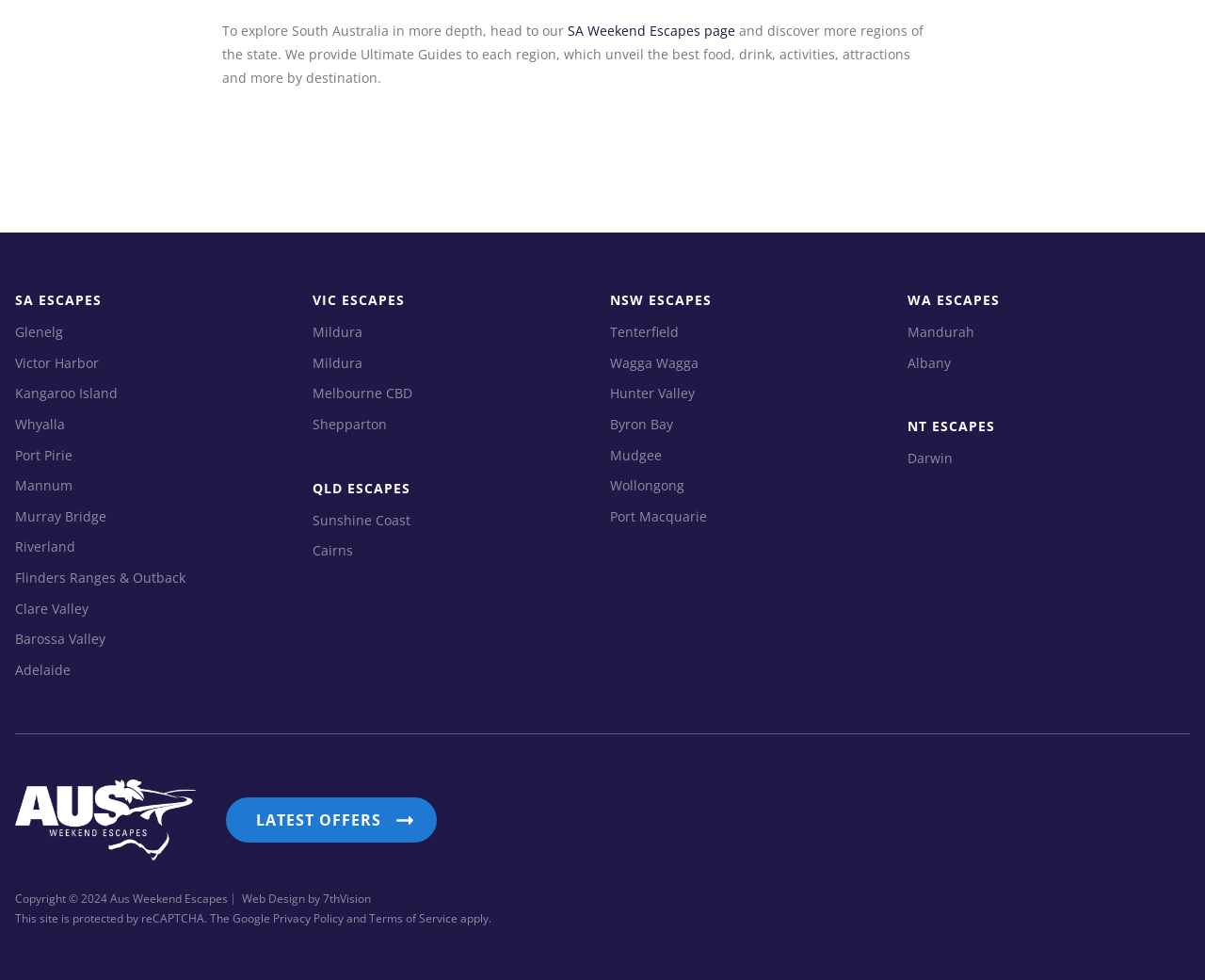How many states are represented on the webpage?
Provide an in-depth and detailed explanation in response to the question.

The webpage has separate headings for SA Escapes, VIC Escapes, QLD Escapes, NSW Escapes, and WA Escapes, which suggests that it covers weekend escapes in five different states of Australia.